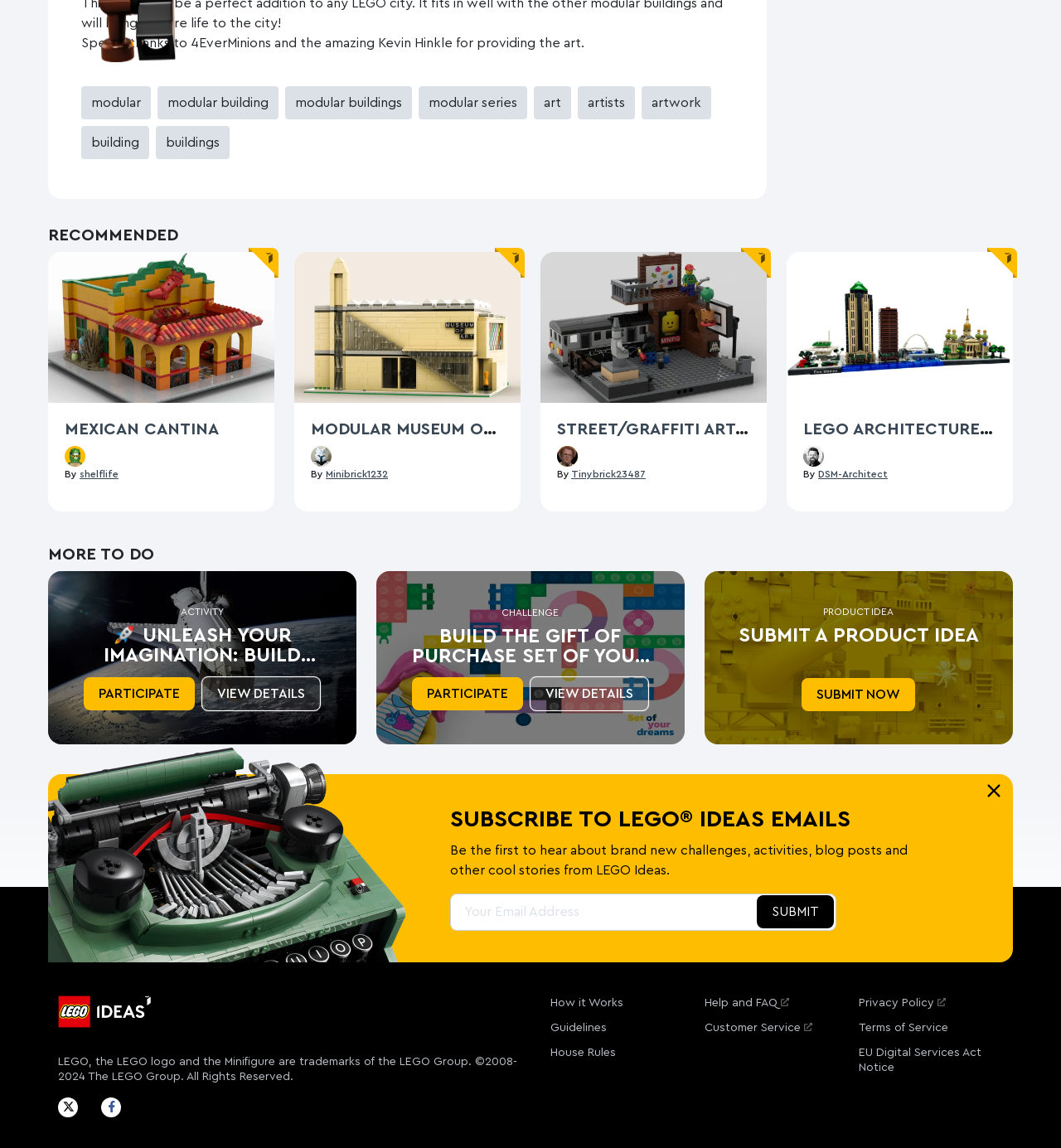Determine the bounding box coordinates of the element that should be clicked to execute the following command: "View Unleash your imagination: Build your dream space base!".

[0.079, 0.59, 0.184, 0.619]